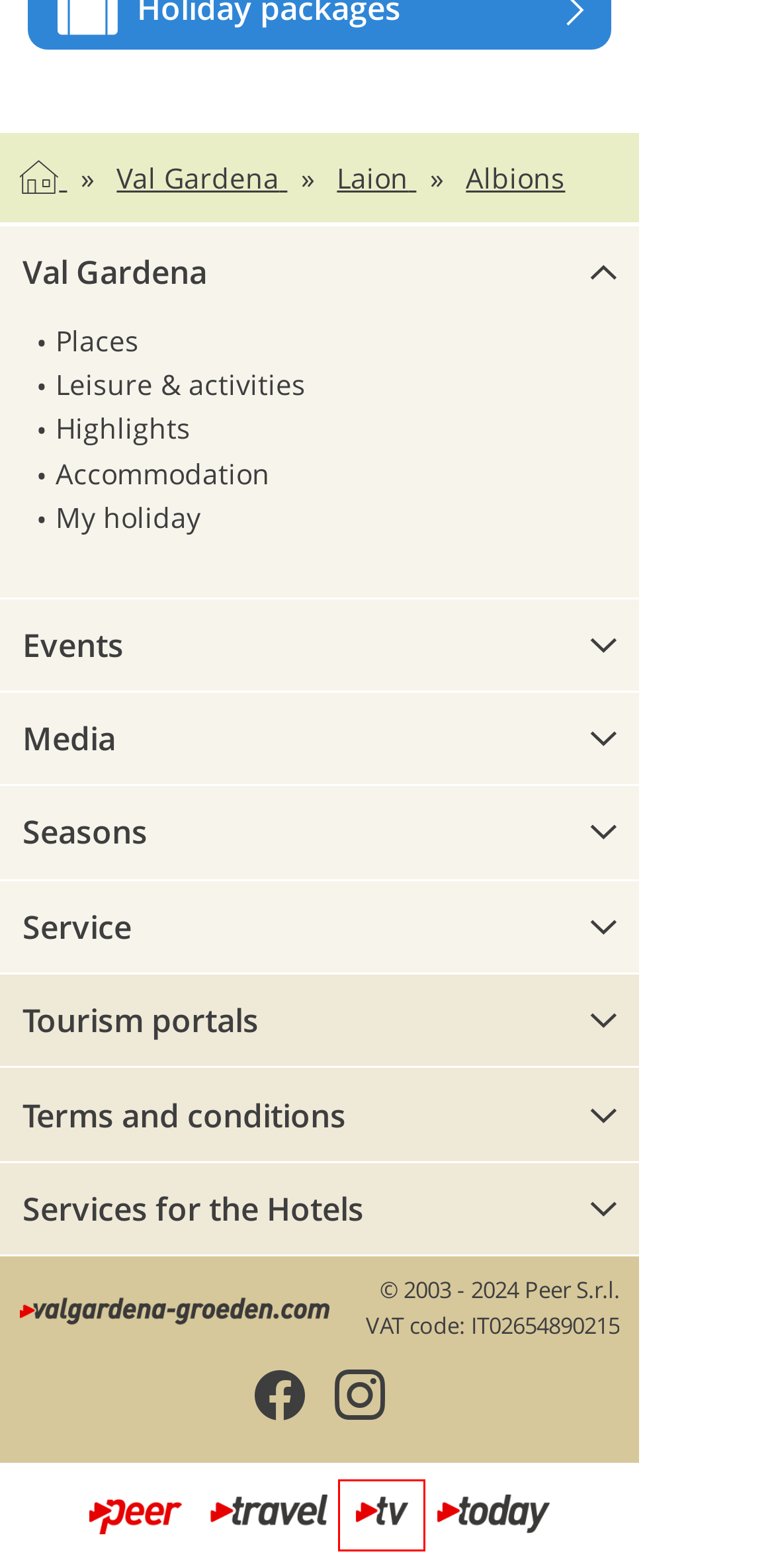Inspect the provided webpage screenshot, concentrating on the element within the red bounding box. Select the description that best represents the new webpage after you click the highlighted element. Here are the candidates:
A. Peer.tv - The holiday and leisure TV Channel for South Tyrol - Peer.tv
B. Val Gardena - Dolomites, Italy - Val Gardena - Dolomites, Italy
C. Attractive offers for a vacation at Hotel Digon
D. South Tyrol: my holidays in the Dolomites, Alto Adige, Italy - suedtirolerland.it
E. Laion - Val Gardena - Dolomites, Italy
F. Peer.travel | Inspirations for your holiday in the Alps
G. Peer GmbH/Srl |
H. Peer.today - Events for your free time in South Tyrol, Tyrol and Trentino

A